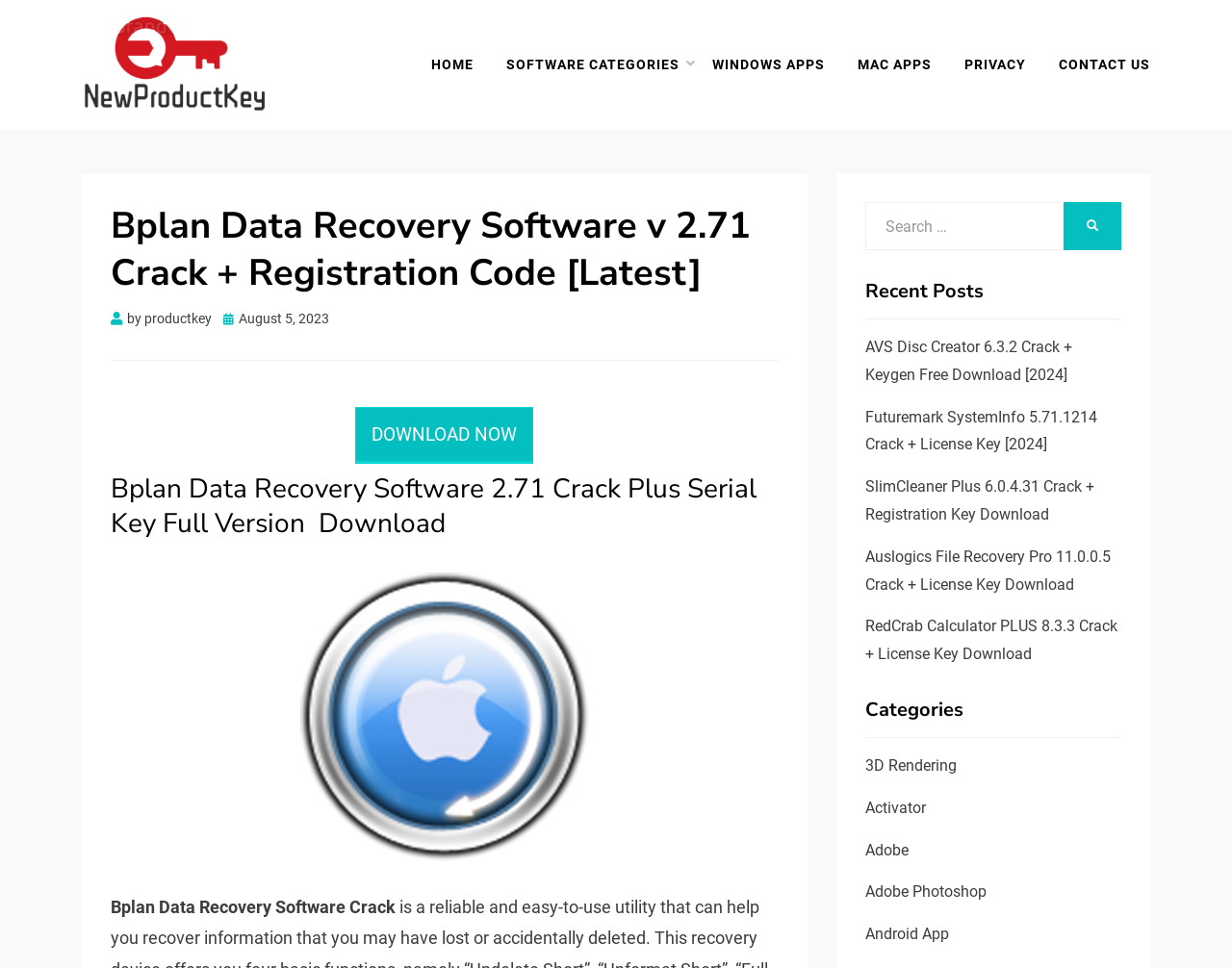Locate the bounding box coordinates of the clickable area to execute the instruction: "View WINDOWS APPS". Provide the coordinates as four float numbers between 0 and 1, represented as [left, top, right, bottom].

[0.565, 0.055, 0.683, 0.08]